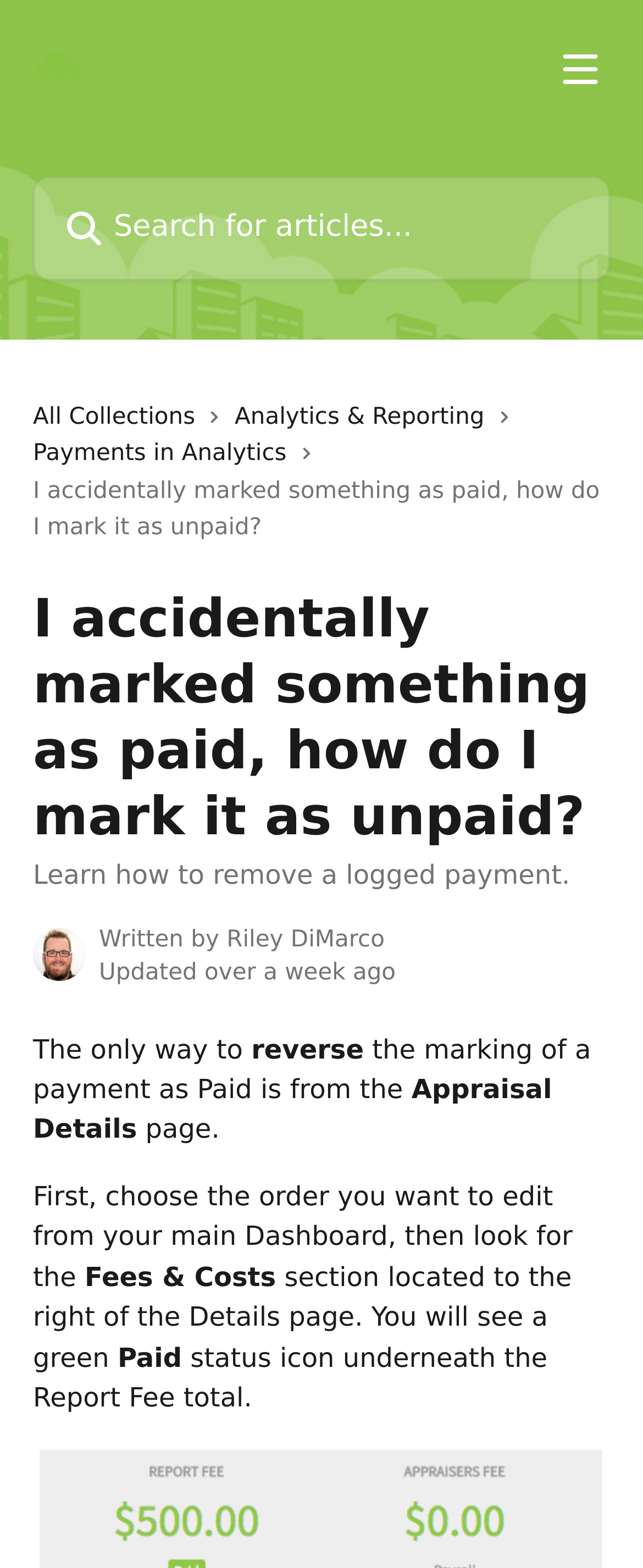What is the topic of this article?
Carefully analyze the image and provide a detailed answer to the question.

Based on the static text 'Learn how to remove a logged payment.' and the overall structure of the webpage, it appears that the article is discussing how to remove a logged payment.